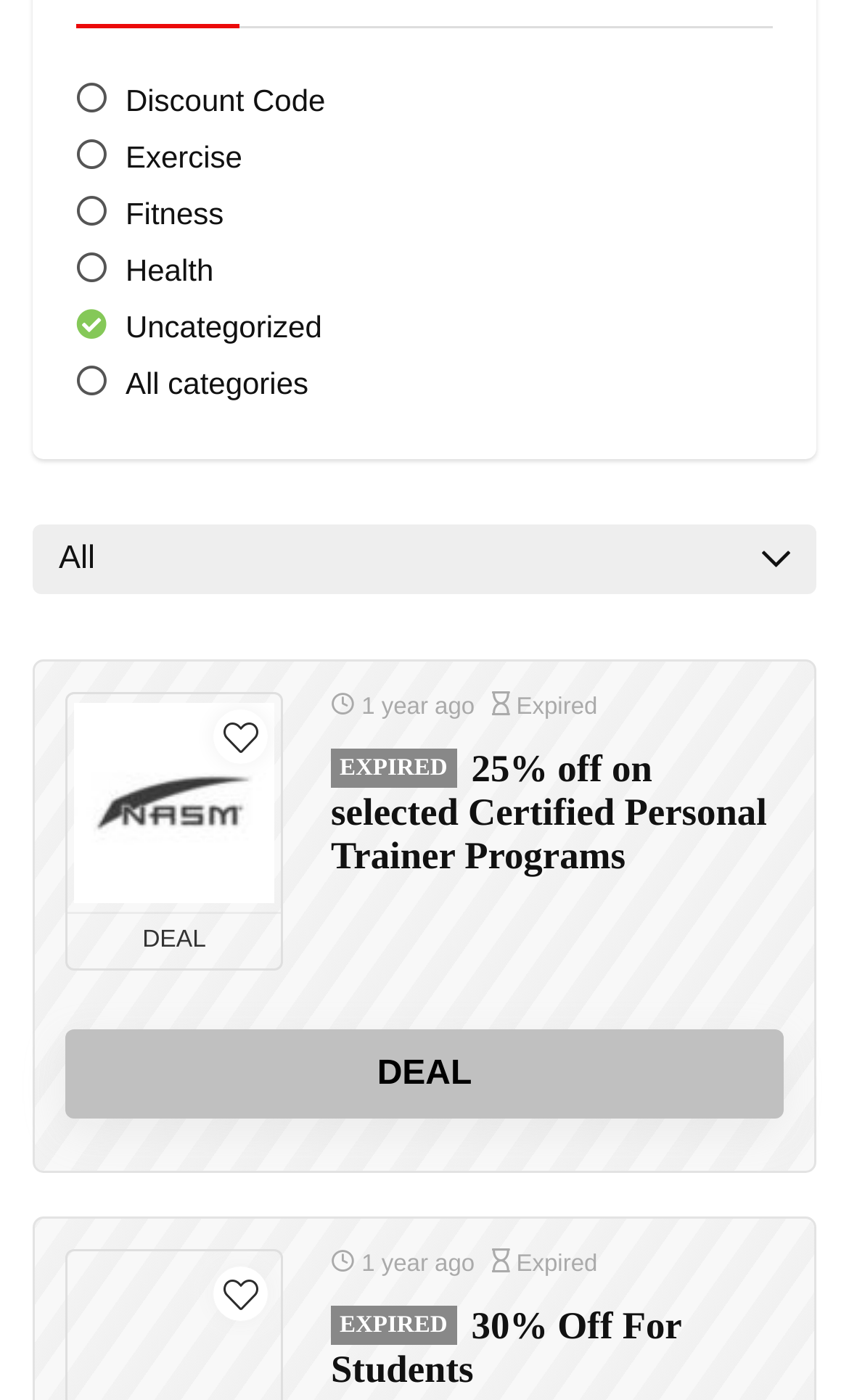Identify the bounding box coordinates of the area you need to click to perform the following instruction: "Click on DEAL".

[0.077, 0.735, 0.923, 0.799]